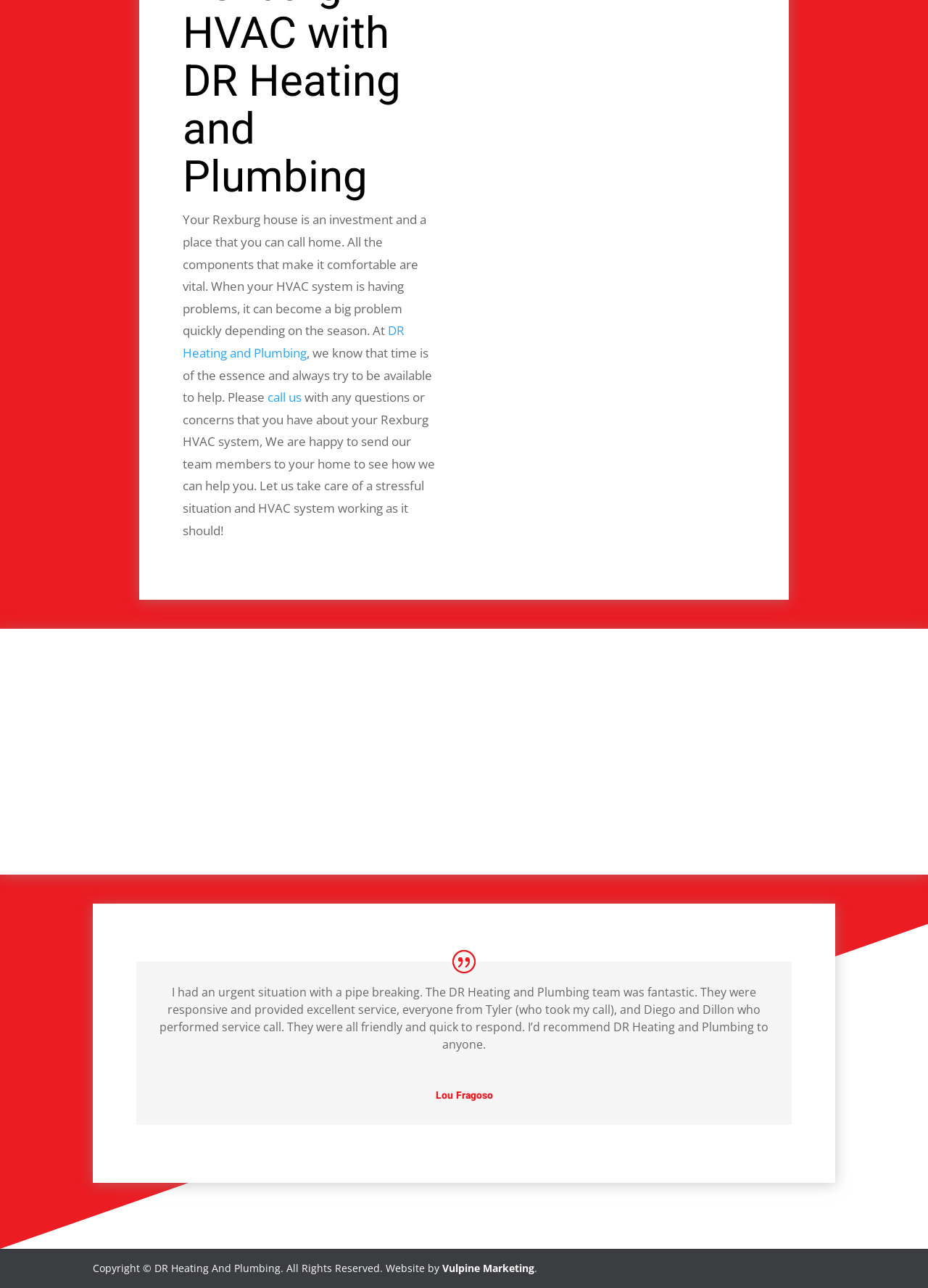What is the issue with the HVAC system? Look at the image and give a one-word or short phrase answer.

having problems